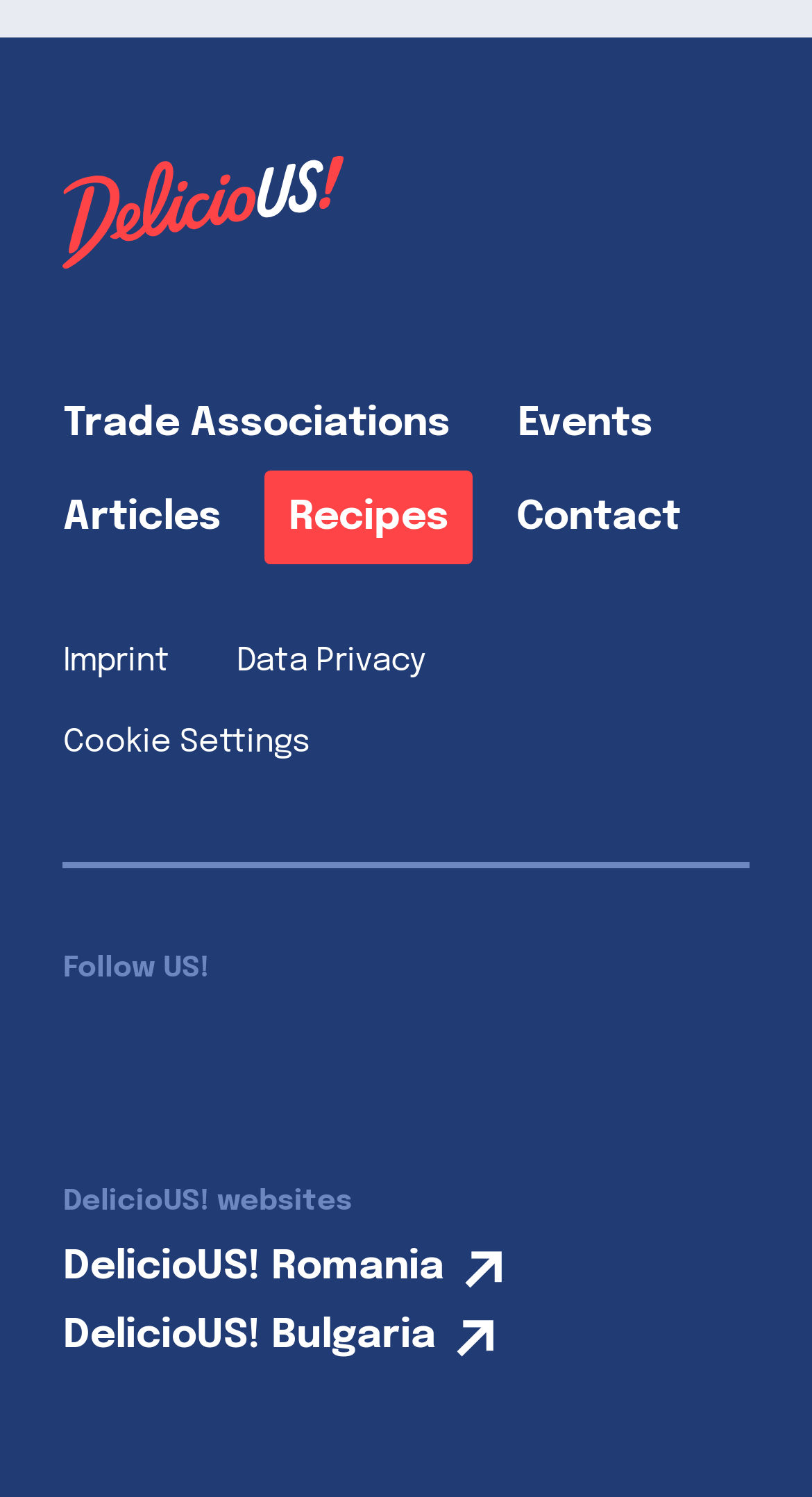Specify the bounding box coordinates of the area that needs to be clicked to achieve the following instruction: "Follow on Facebook".

[0.039, 0.662, 0.175, 0.736]